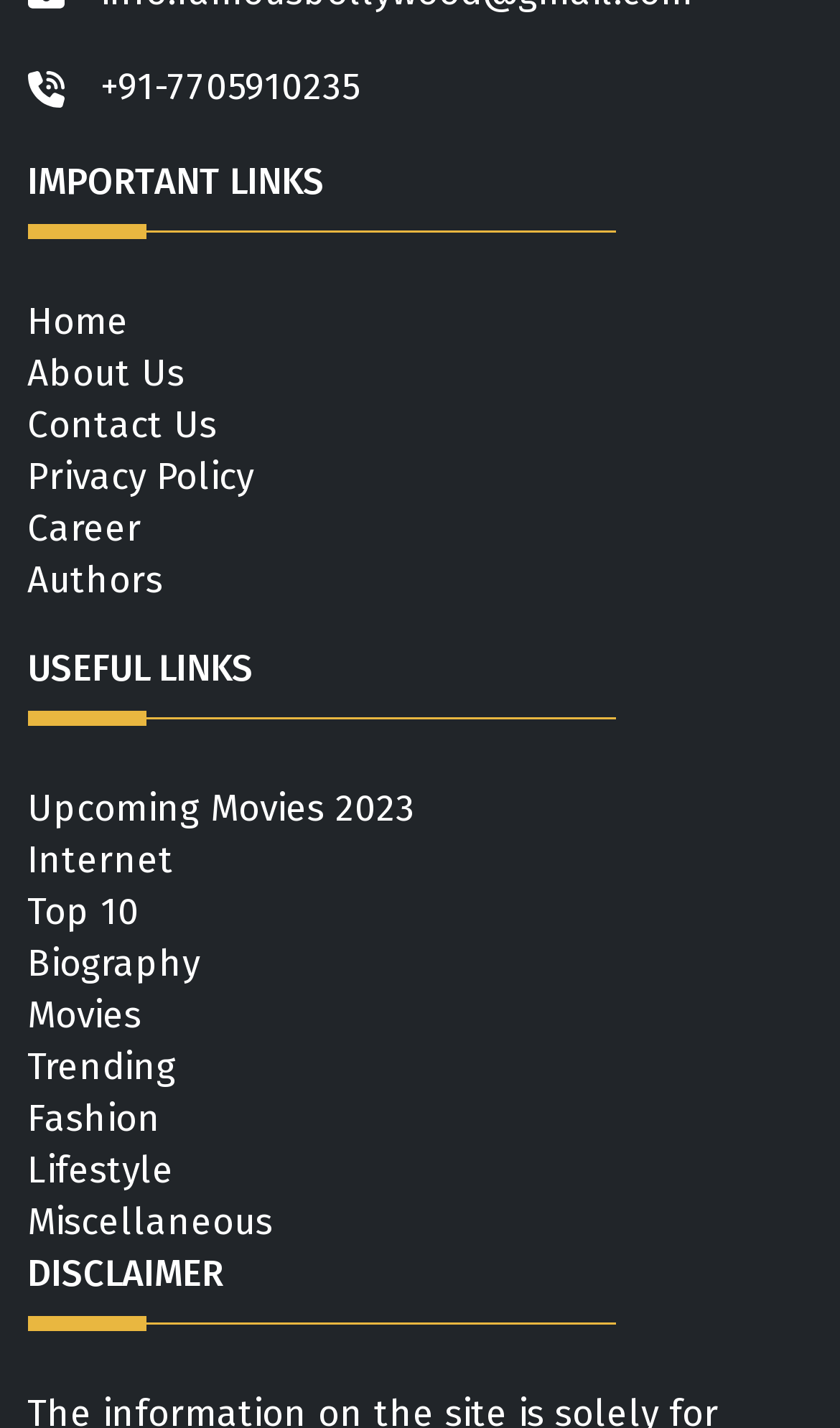Please identify the coordinates of the bounding box that should be clicked to fulfill this instruction: "browse 'Upcoming Movies 2023'".

[0.033, 0.551, 0.494, 0.583]